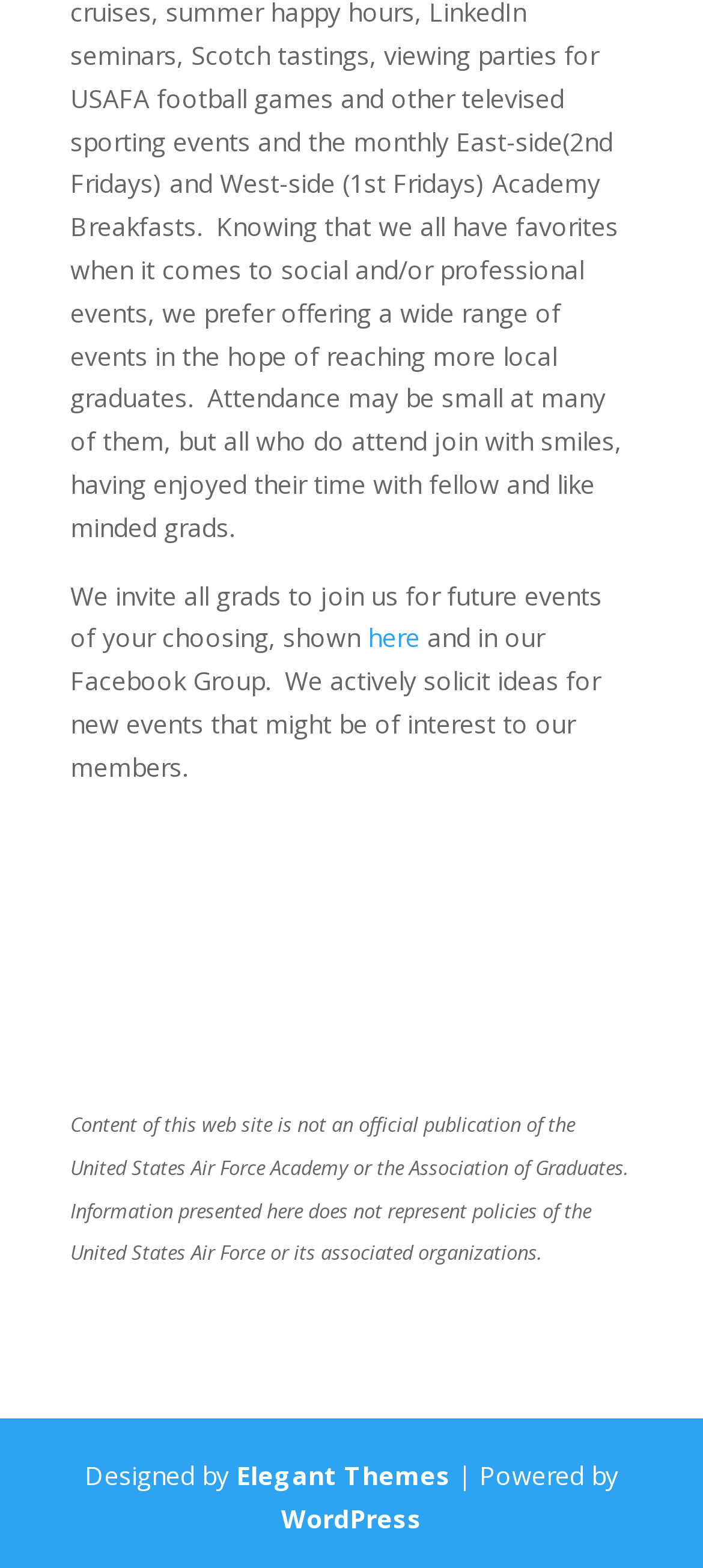Identify the bounding box for the UI element described as: "here". Ensure the coordinates are four float numbers between 0 and 1, formatted as [left, top, right, bottom].

[0.523, 0.396, 0.597, 0.418]